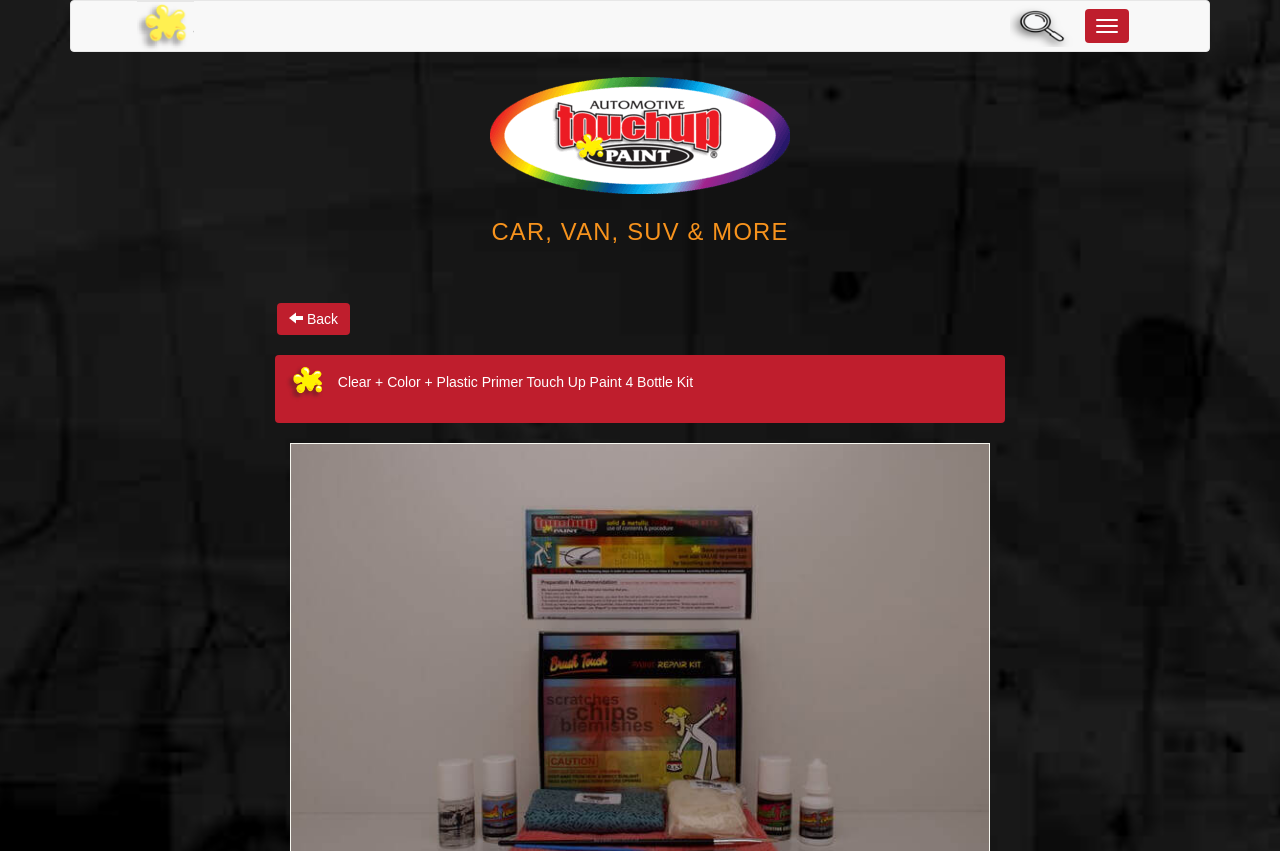Please find the bounding box for the UI element described by: "Toggle navigation".

[0.848, 0.011, 0.882, 0.051]